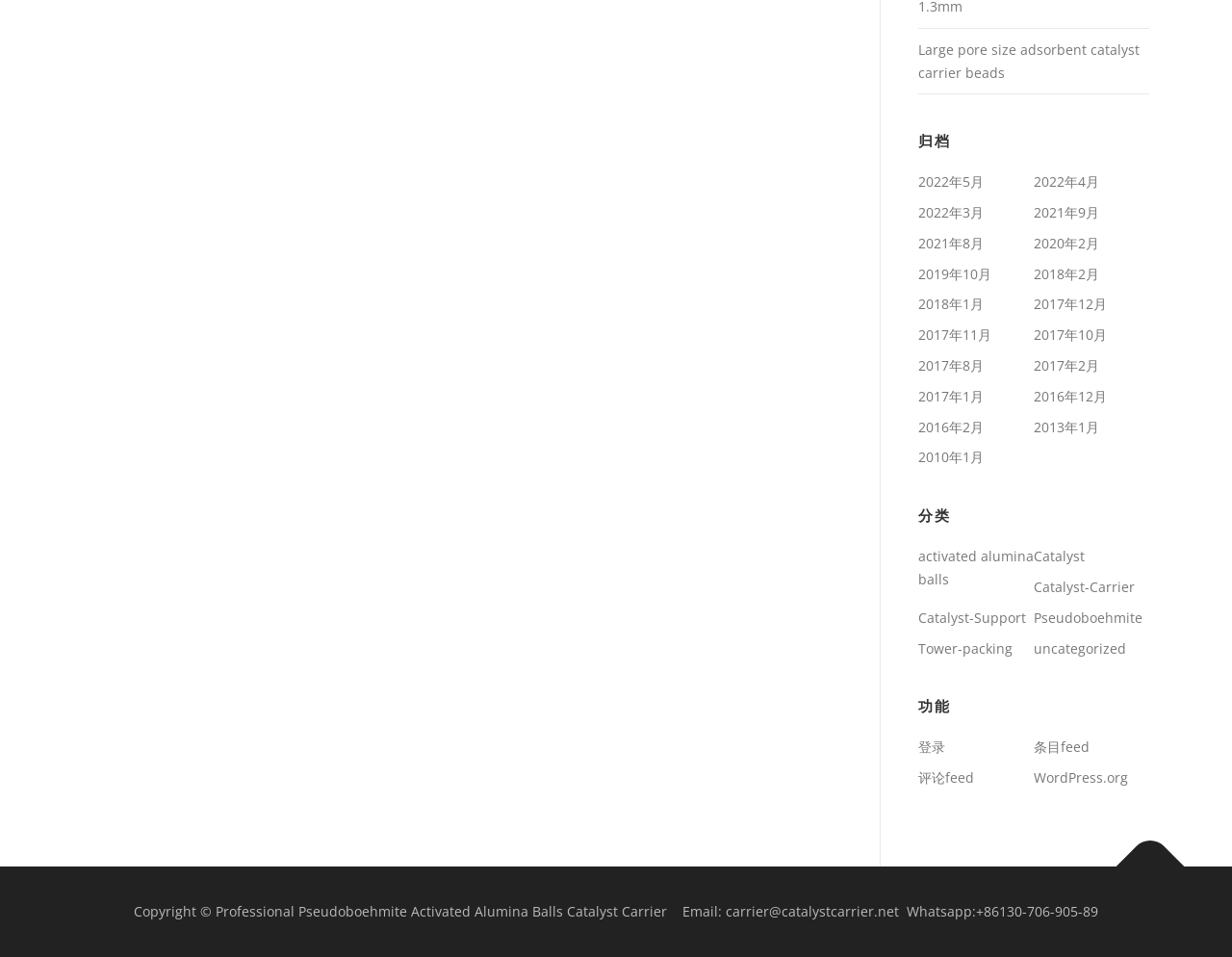Provide the bounding box coordinates of the HTML element described by the text: "activated alumina balls". The coordinates should be in the format [left, top, right, bottom] with values between 0 and 1.

[0.745, 0.572, 0.839, 0.615]